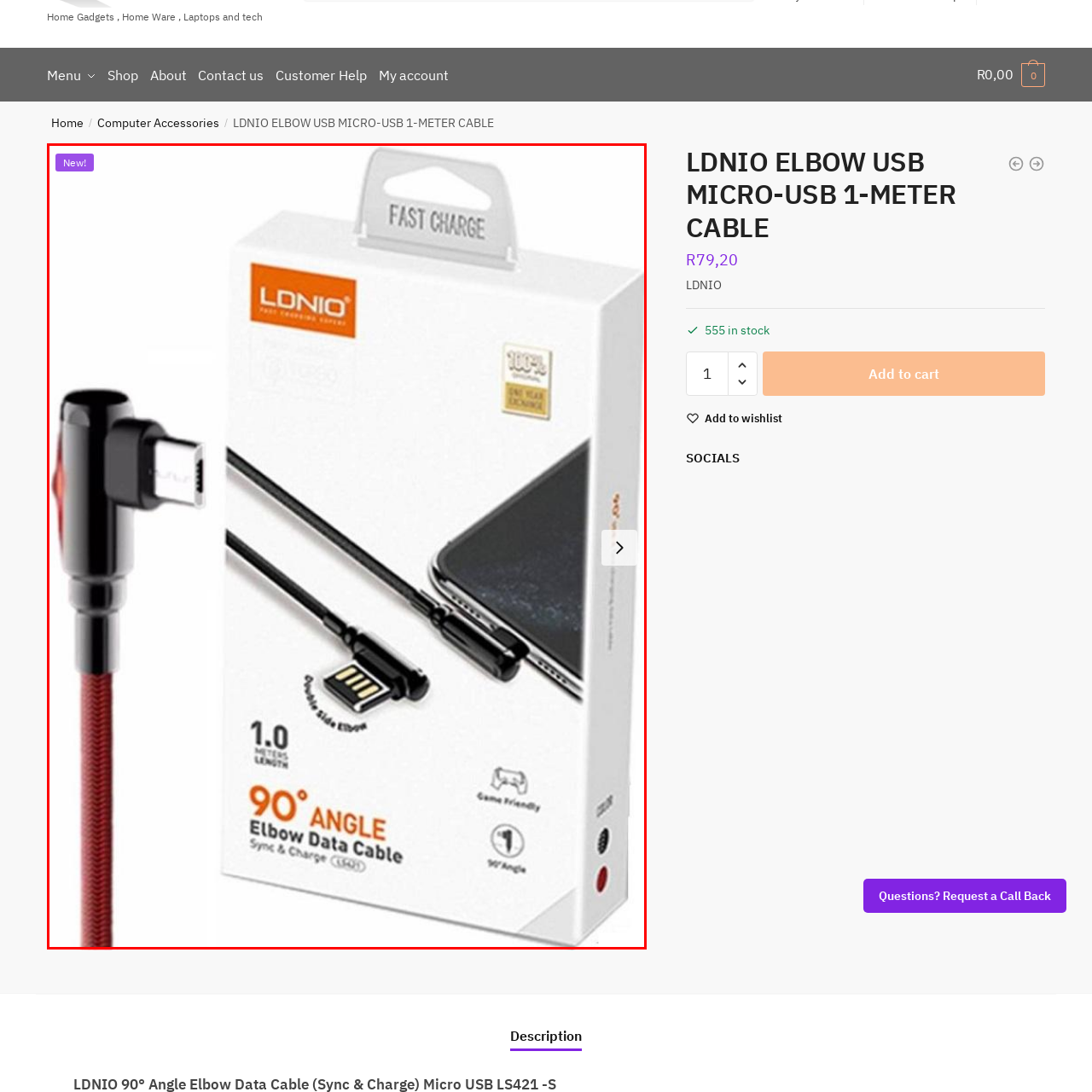Look closely at the image highlighted in red, What is the length of the cable? 
Respond with a single word or phrase.

1.0 meters